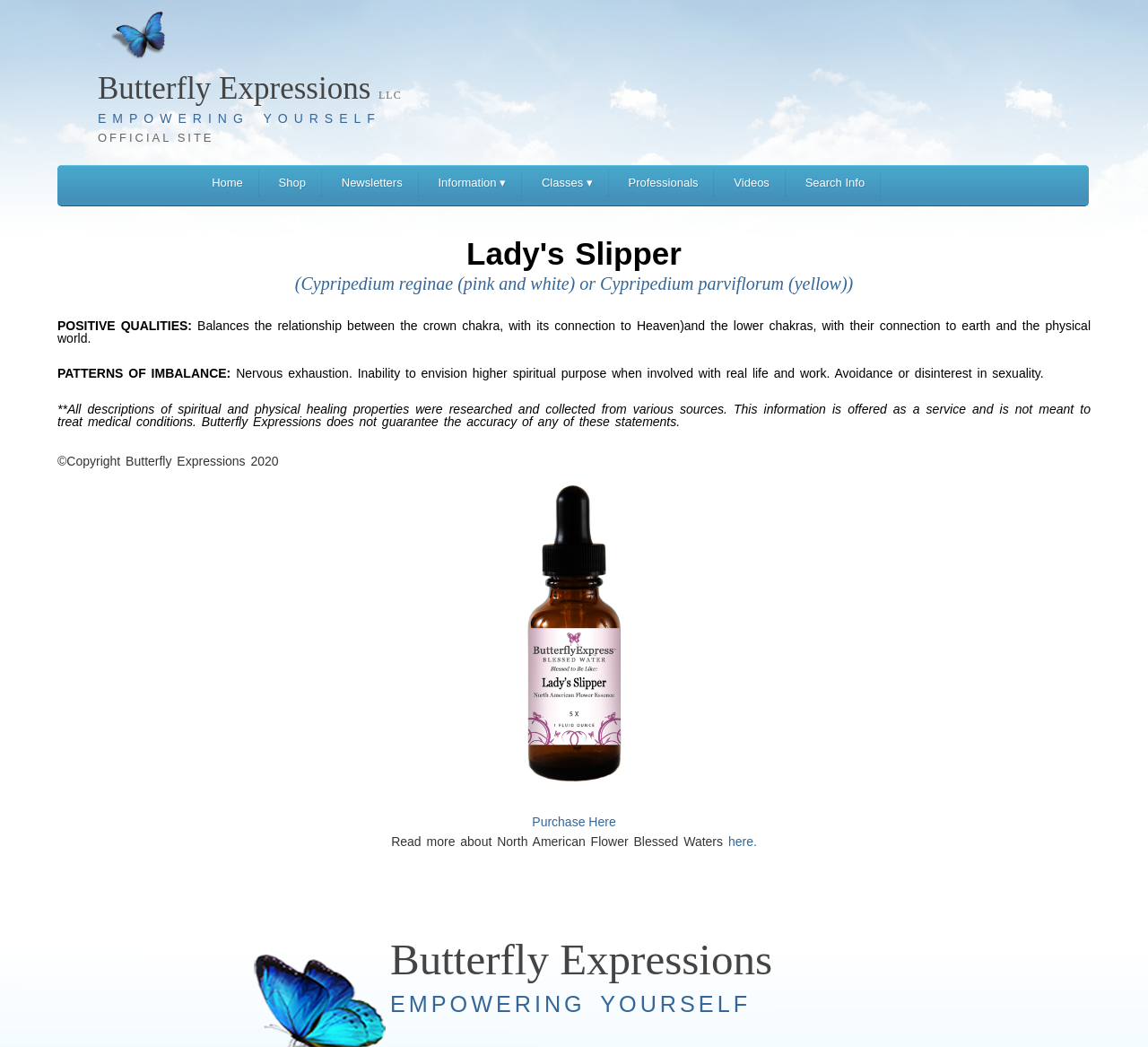Can you specify the bounding box coordinates for the region that should be clicked to fulfill this instruction: "Click Shop".

[0.229, 0.162, 0.28, 0.189]